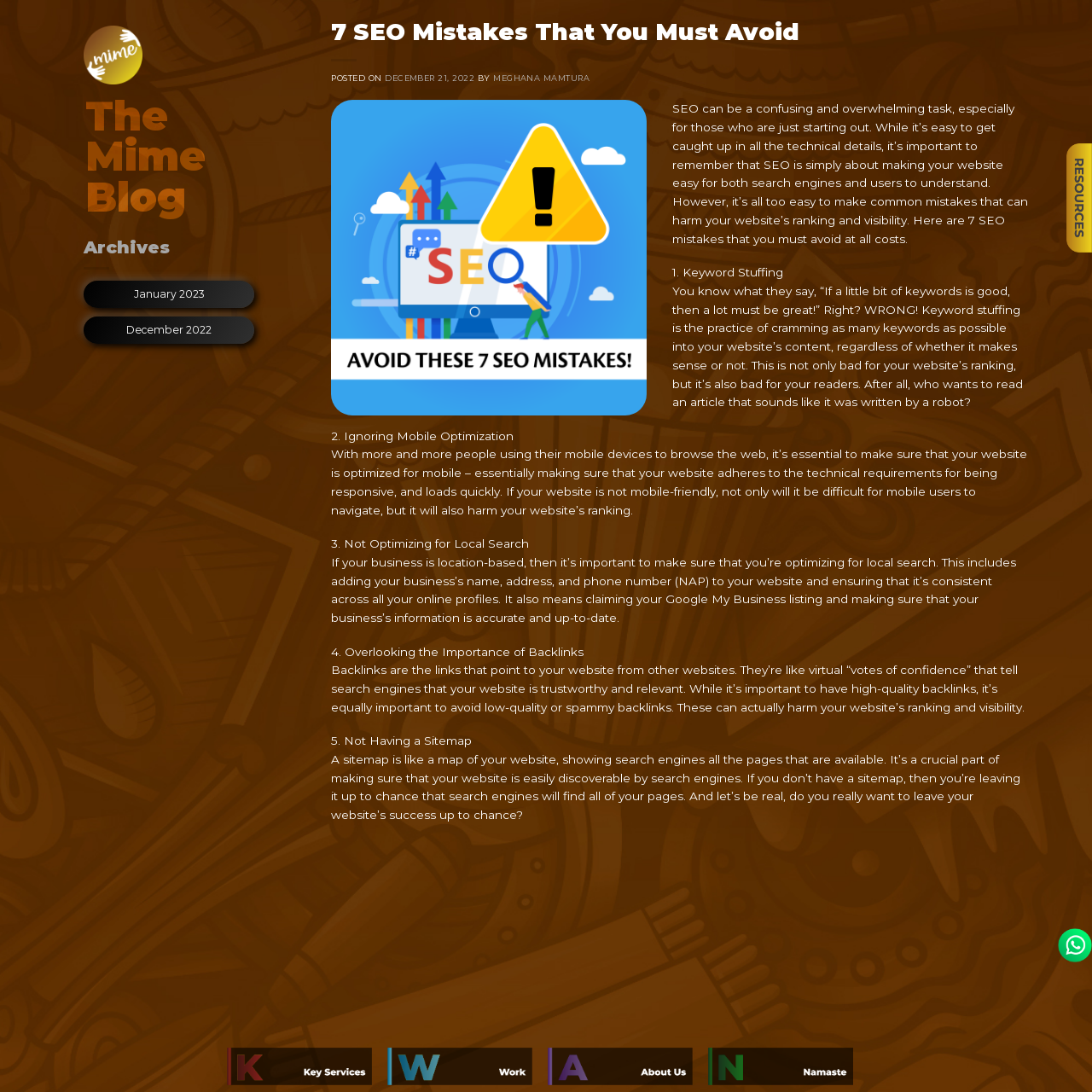Can you look at the image and give a comprehensive answer to the question:
Why is using Flash on a website not recommended?

According to the webpage, using Flash on a website is not recommended because it is an outdated technology that is not supported by most mobile devices. Additionally, it can make a website difficult for search engines to crawl and understand, which can harm its ranking and visibility.